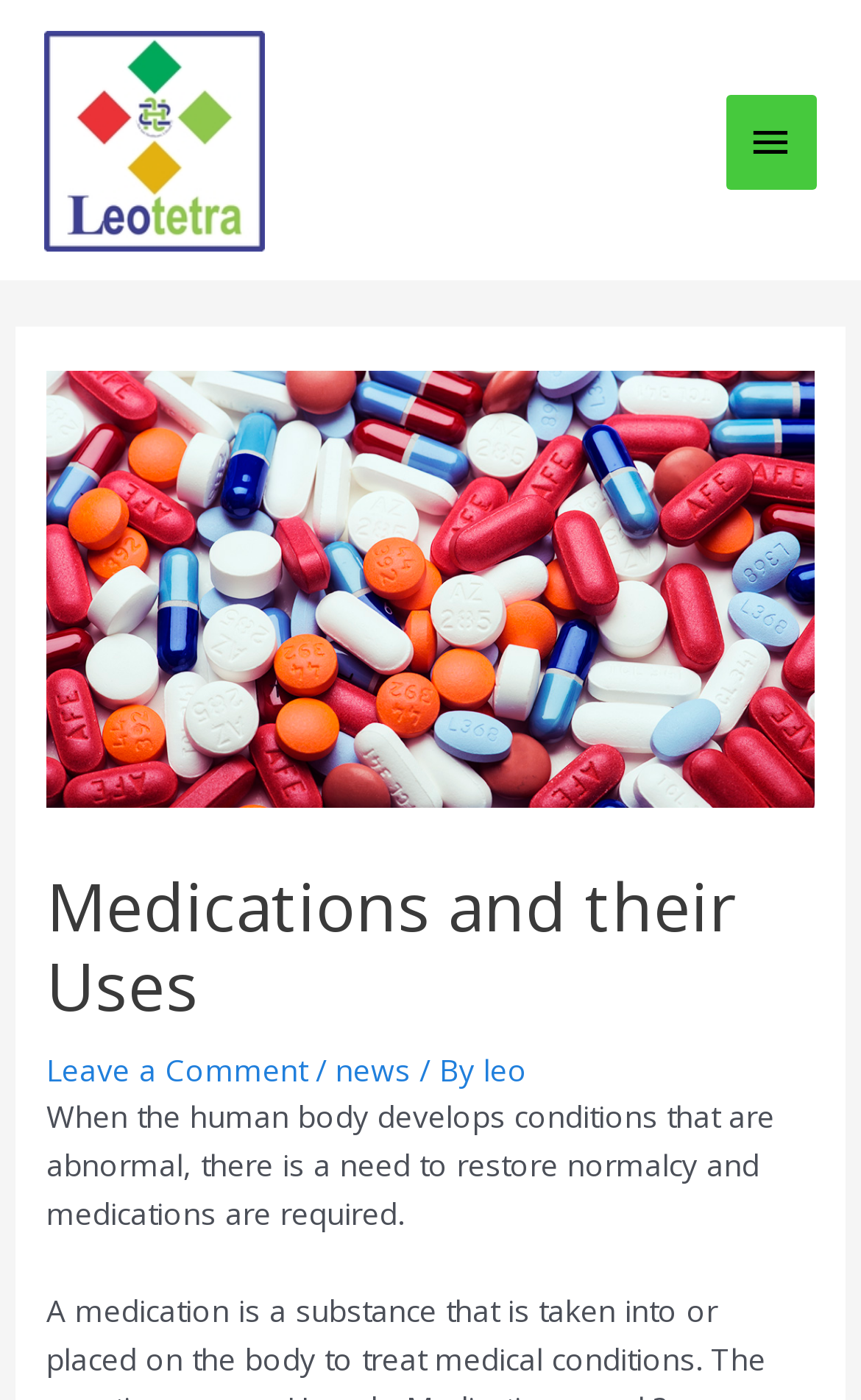What is the main topic of the webpage?
Look at the image and construct a detailed response to the question.

The main topic of the webpage is indicated by the heading 'Medications and their Uses' located at the top of the webpage, with a bounding box coordinate of [0.054, 0.62, 0.946, 0.734]. This heading is a prominent element on the webpage, suggesting that the webpage is about medications and their uses.